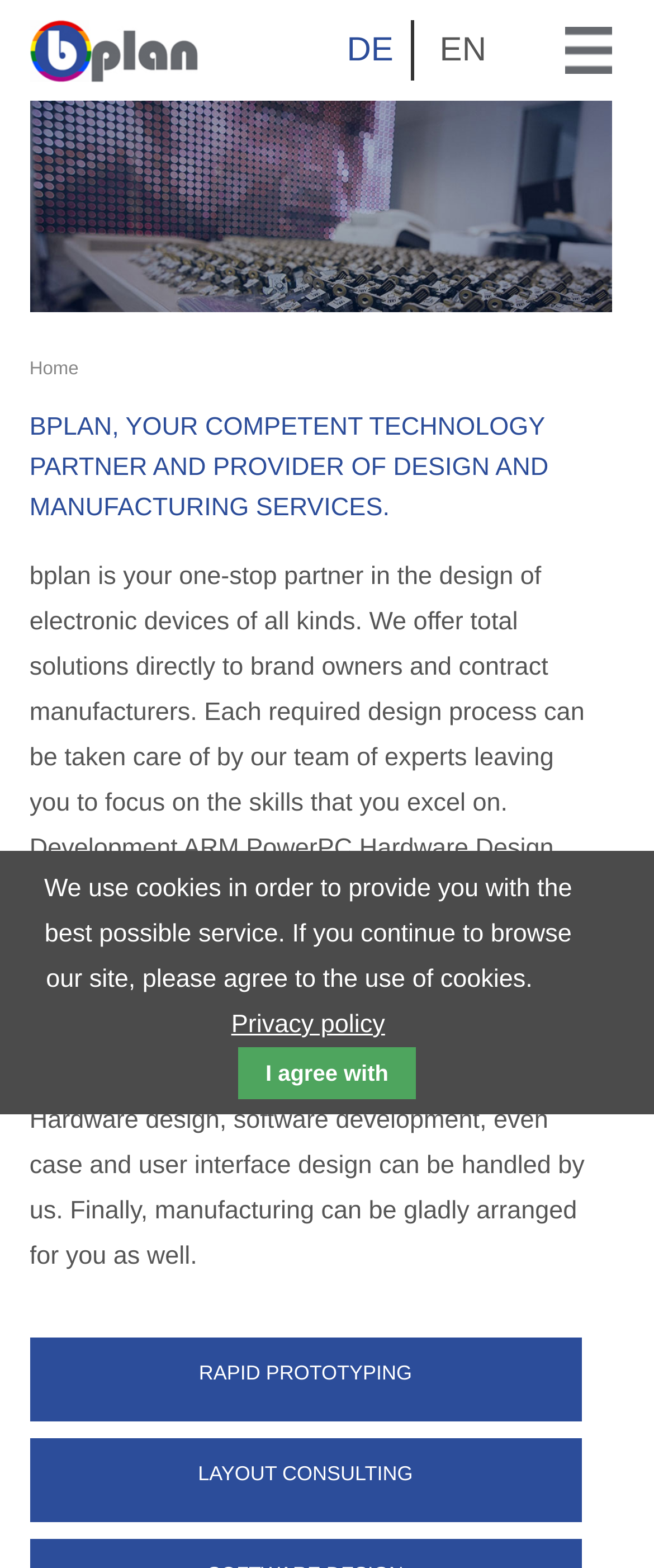Determine the main heading text of the webpage.

BPLAN, YOUR COMPETENT TECHNOLOGY PARTNER AND PROVIDER OF DESIGN AND MANUFACTURING SERVICES.